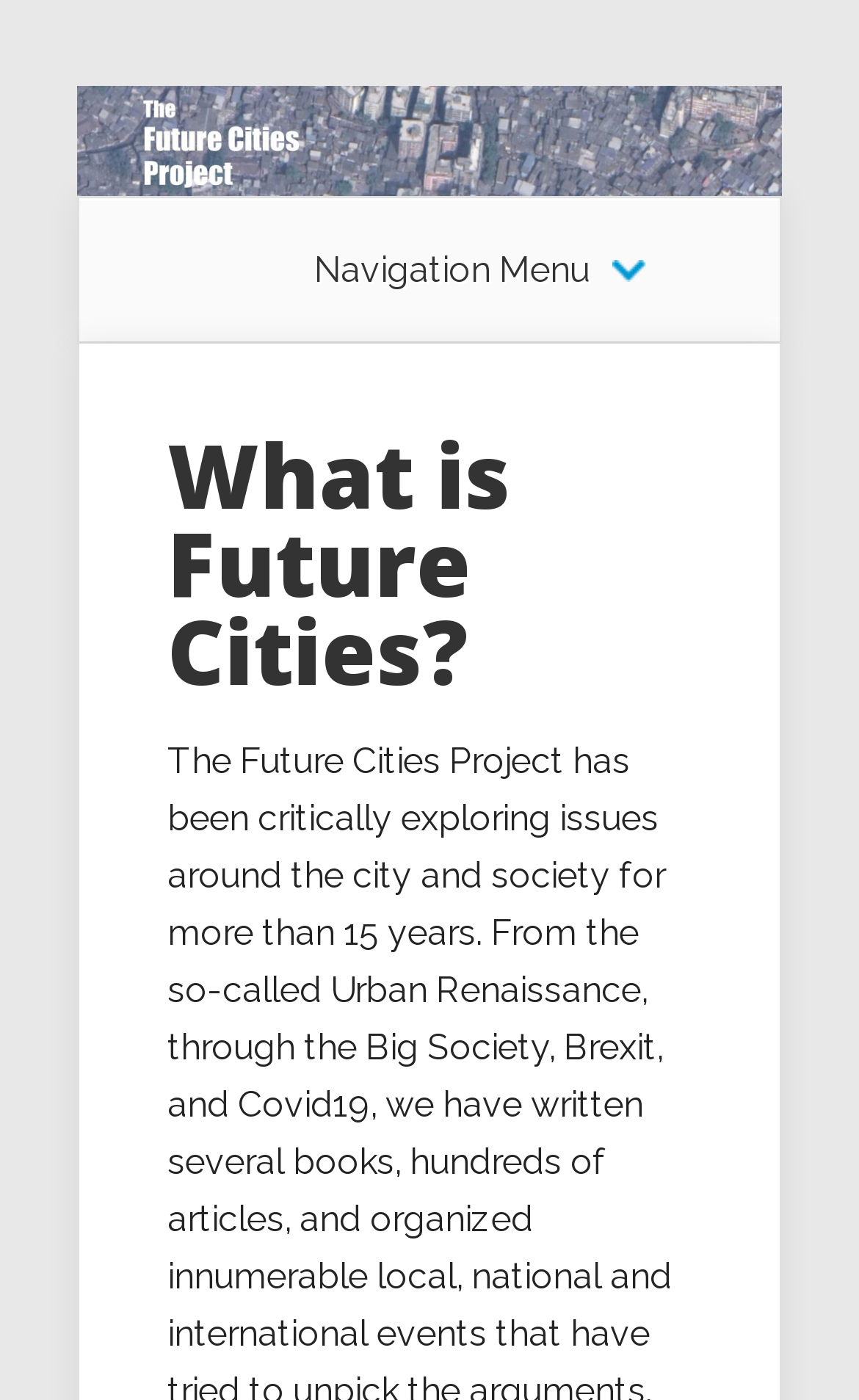Using the element description Navigation Menu, predict the bounding box coordinates for the UI element. Provide the coordinates in (top-left x, top-left y, bottom-right x, bottom-right y) format with values ranging from 0 to 1.

[0.365, 0.181, 0.686, 0.206]